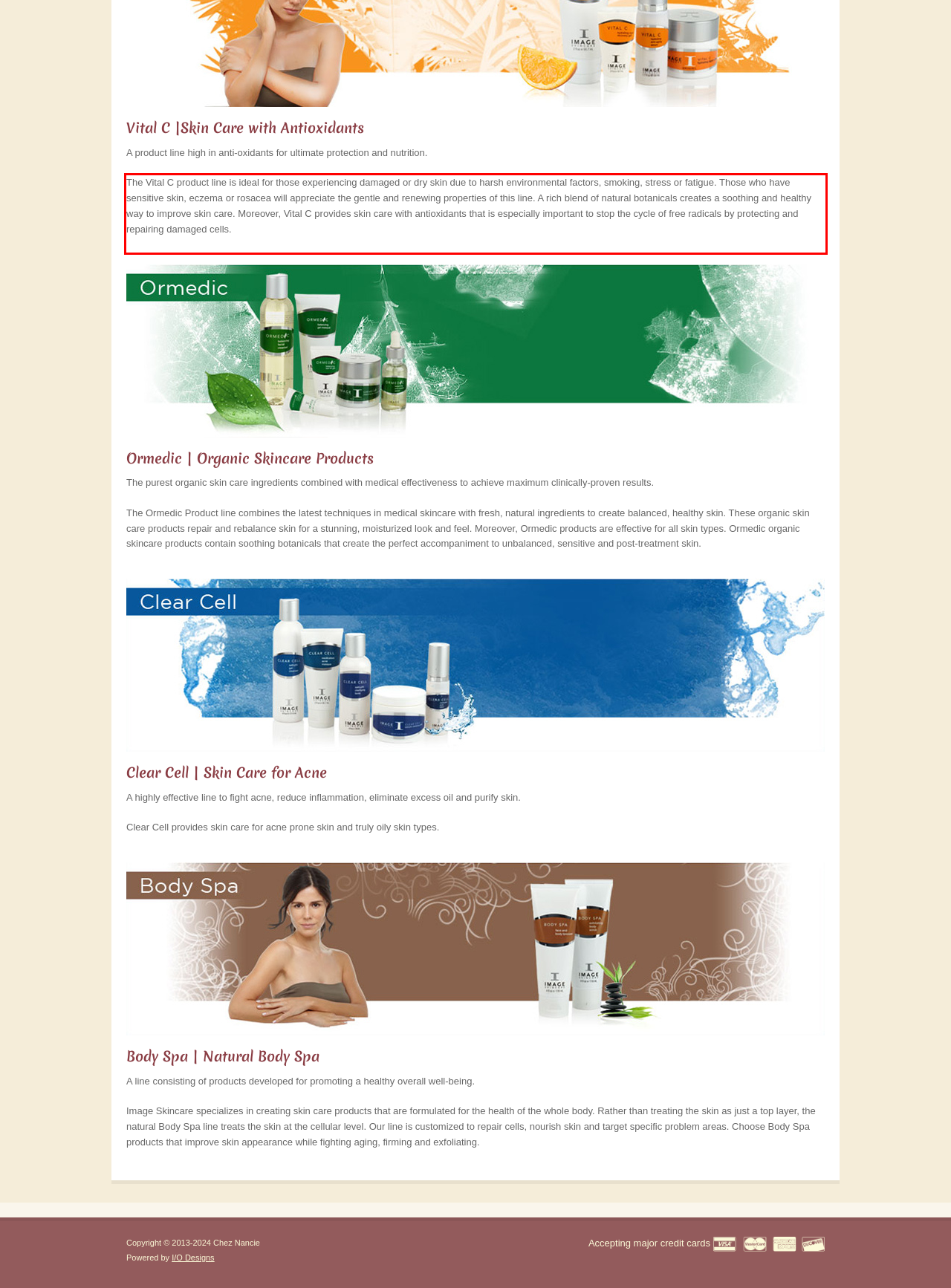Please look at the screenshot provided and find the red bounding box. Extract the text content contained within this bounding box.

The Vital C product line is ideal for those experiencing damaged or dry skin due to harsh environmental factors, smoking, stress or fatigue. Those who have sensitive skin, eczema or rosacea will appreciate the gentle and renewing properties of this line. A rich blend of natural botanicals creates a soothing and healthy way to improve skin care. Moreover, Vital C provides skin care with antioxidants that is especially important to stop the cycle of free radicals by protecting and repairing damaged cells.